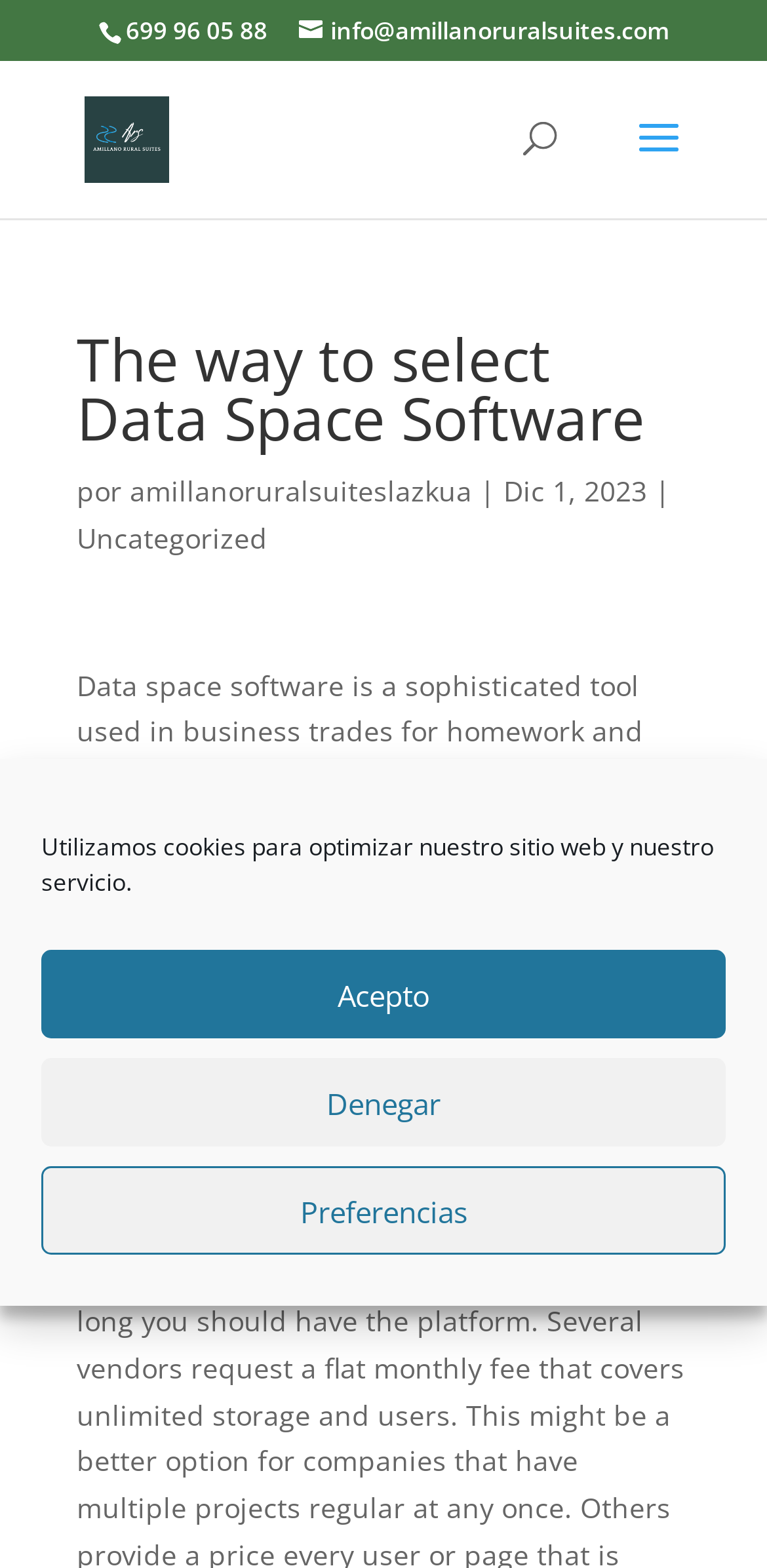Answer the question below using just one word or a short phrase: 
What is the purpose of data space software?

For homework and record sharing